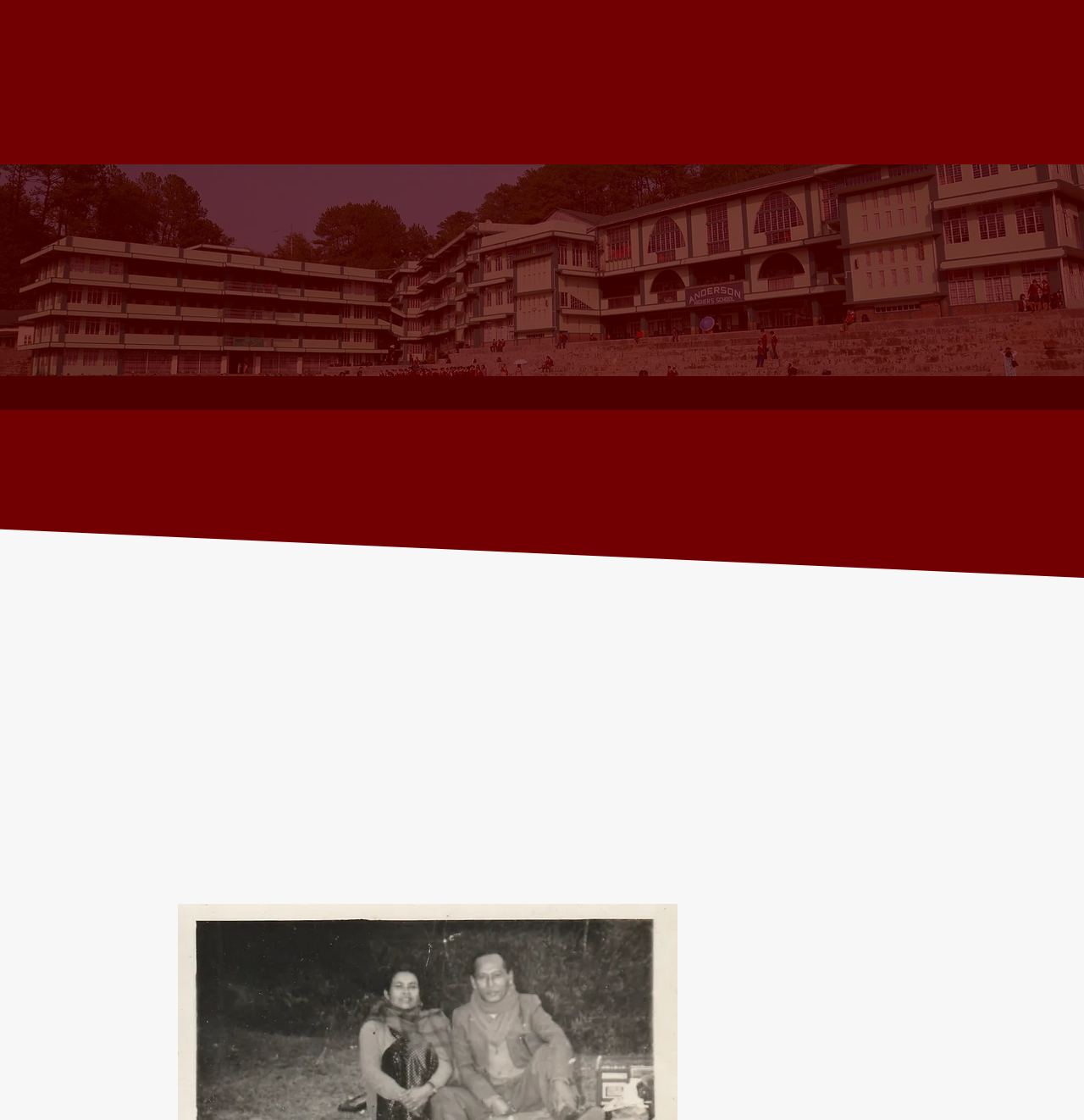Kindly provide the bounding box coordinates of the section you need to click on to fulfill the given instruction: "Read about the 'HISTORY & VISION' of the school".

[0.164, 0.407, 0.577, 0.443]